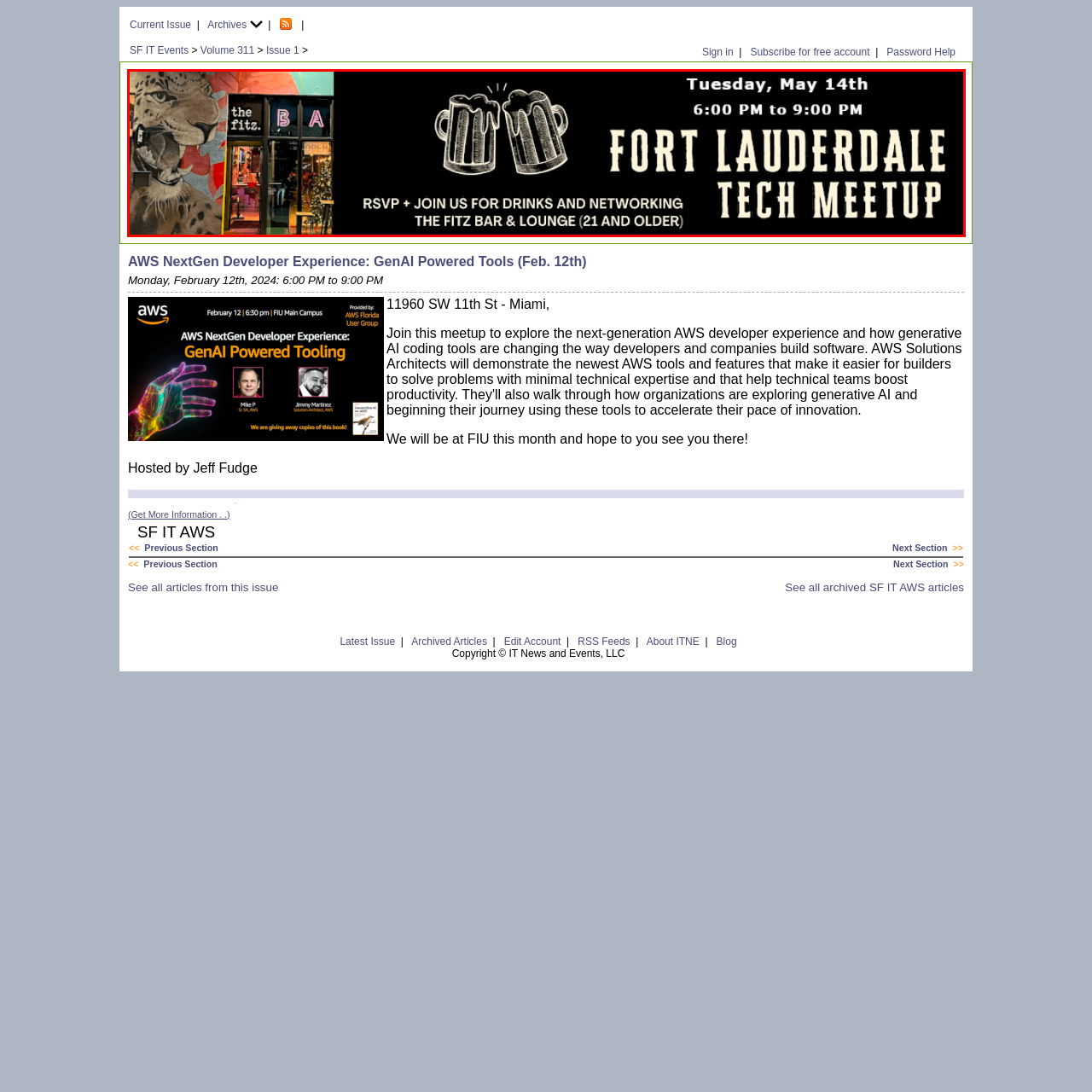Observe the image enclosed by the red rectangle, What is the duration of the event?
 Give a single word or phrase as your answer.

3 hours